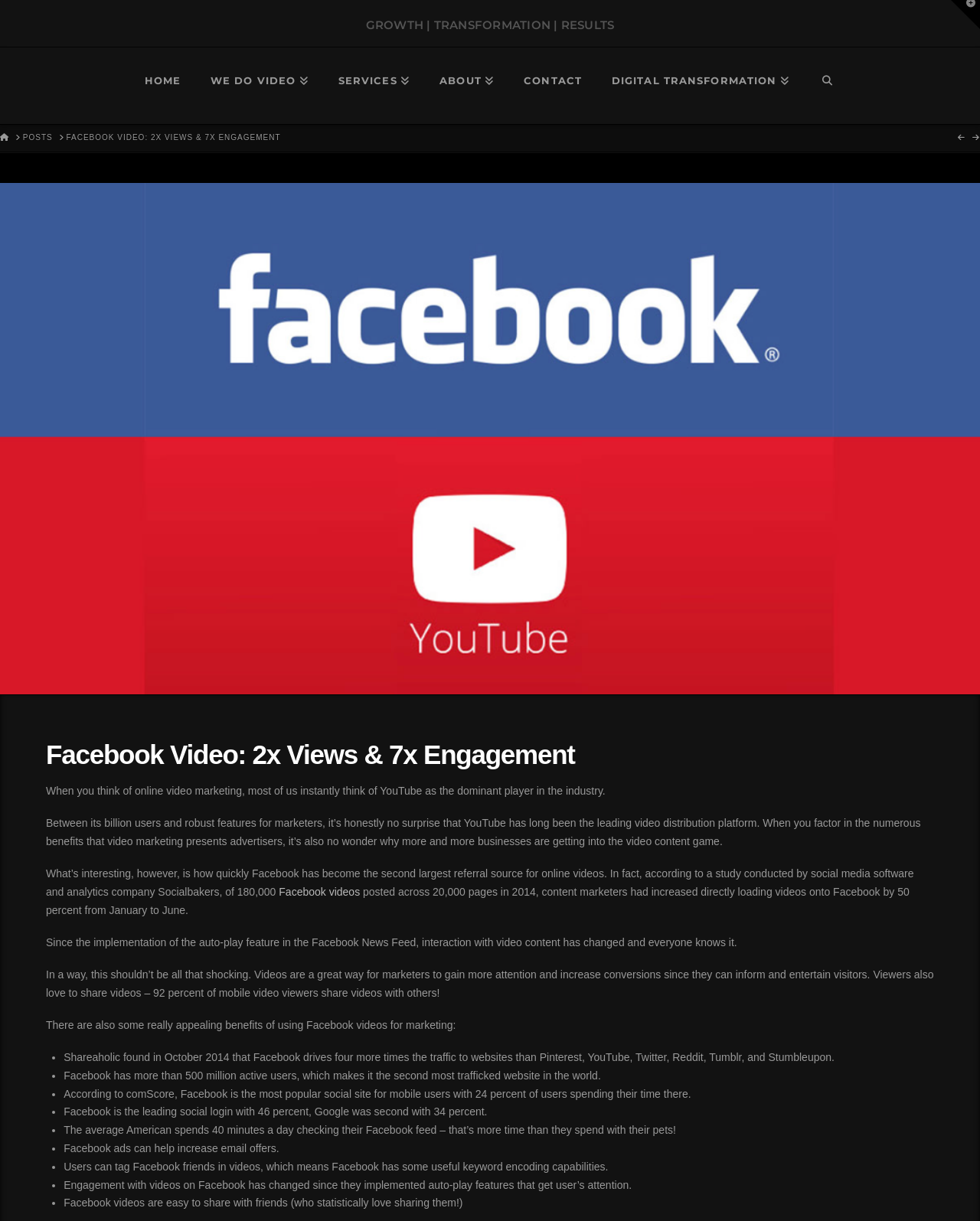Give a one-word or short phrase answer to the question: 
What percentage of mobile video viewers share videos with others?

92 percent